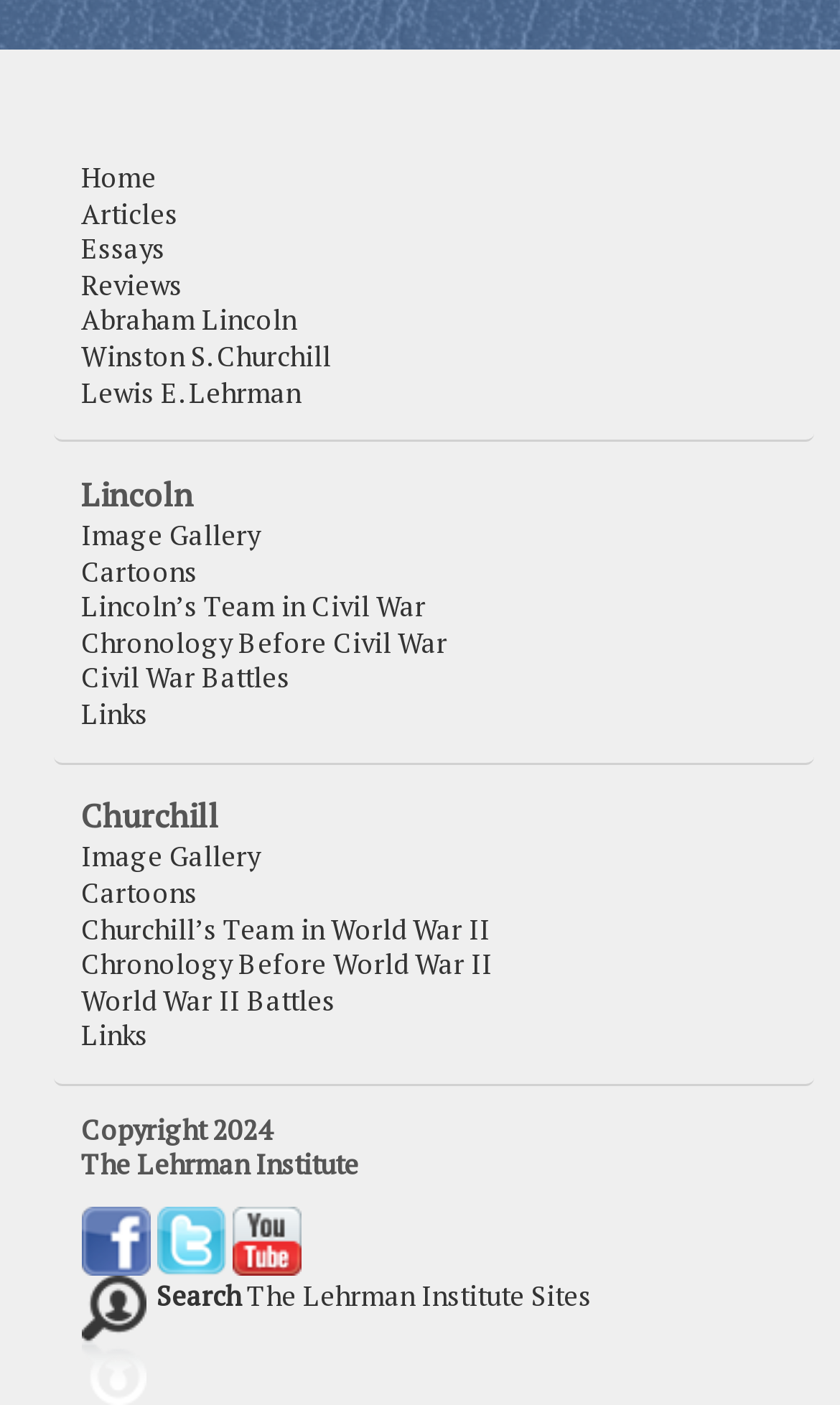Indicate the bounding box coordinates of the clickable region to achieve the following instruction: "search The Lehrman Institute Sites."

[0.187, 0.909, 0.705, 0.935]